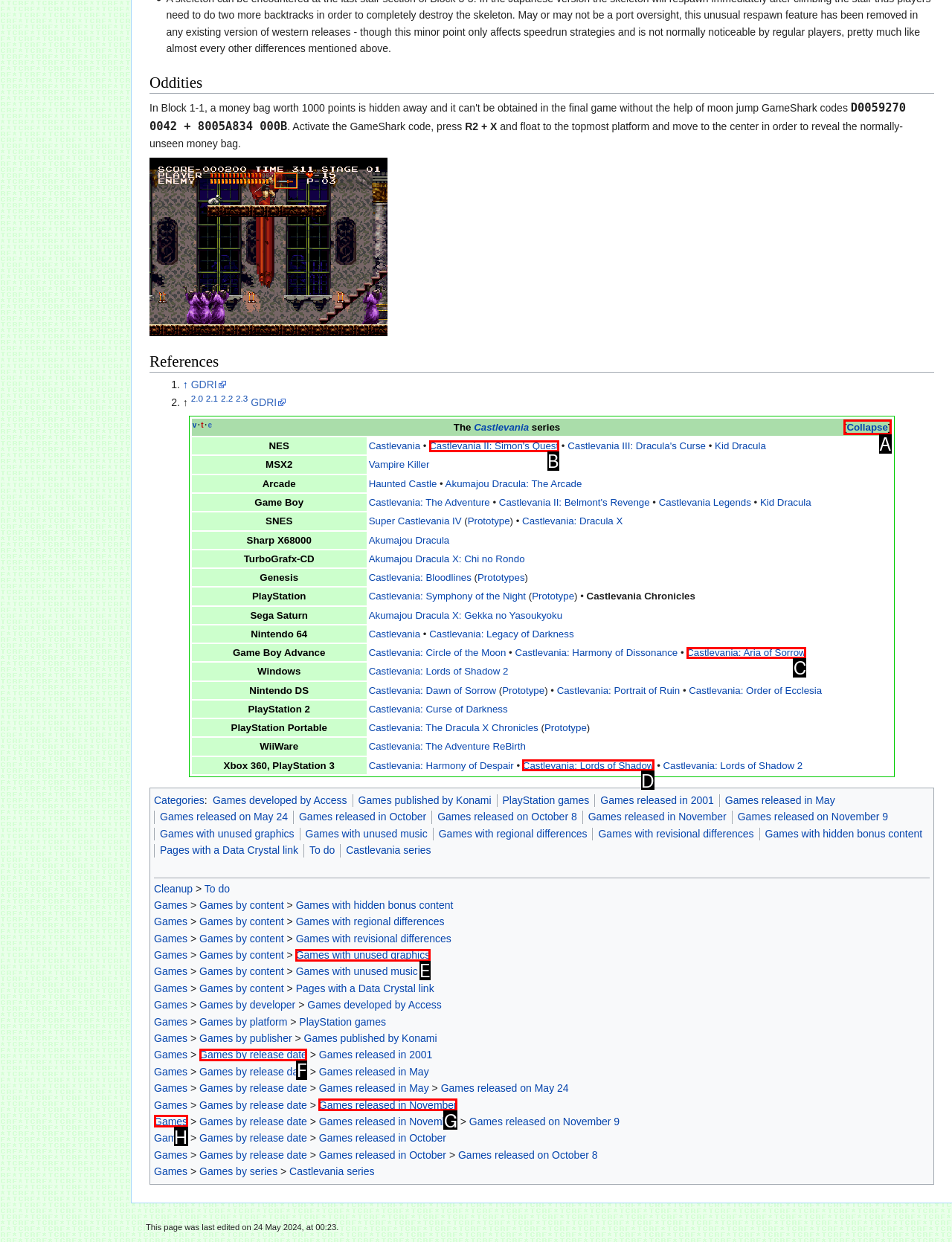Choose the letter of the UI element necessary for this task: Collapse the Castlevania series table
Answer with the correct letter.

A